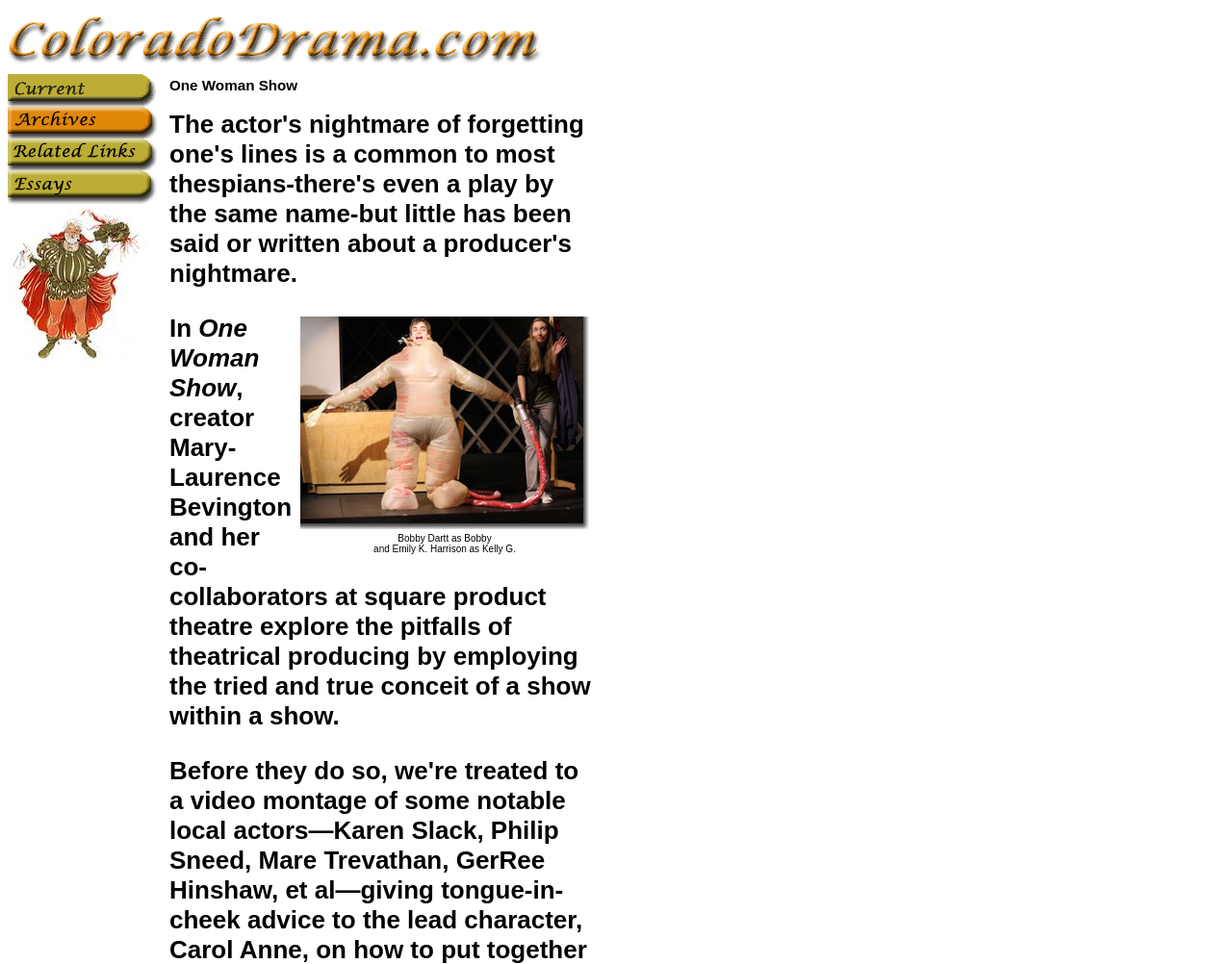How many rows are in the LayoutTable?
Use the screenshot to answer the question with a single word or phrase.

2